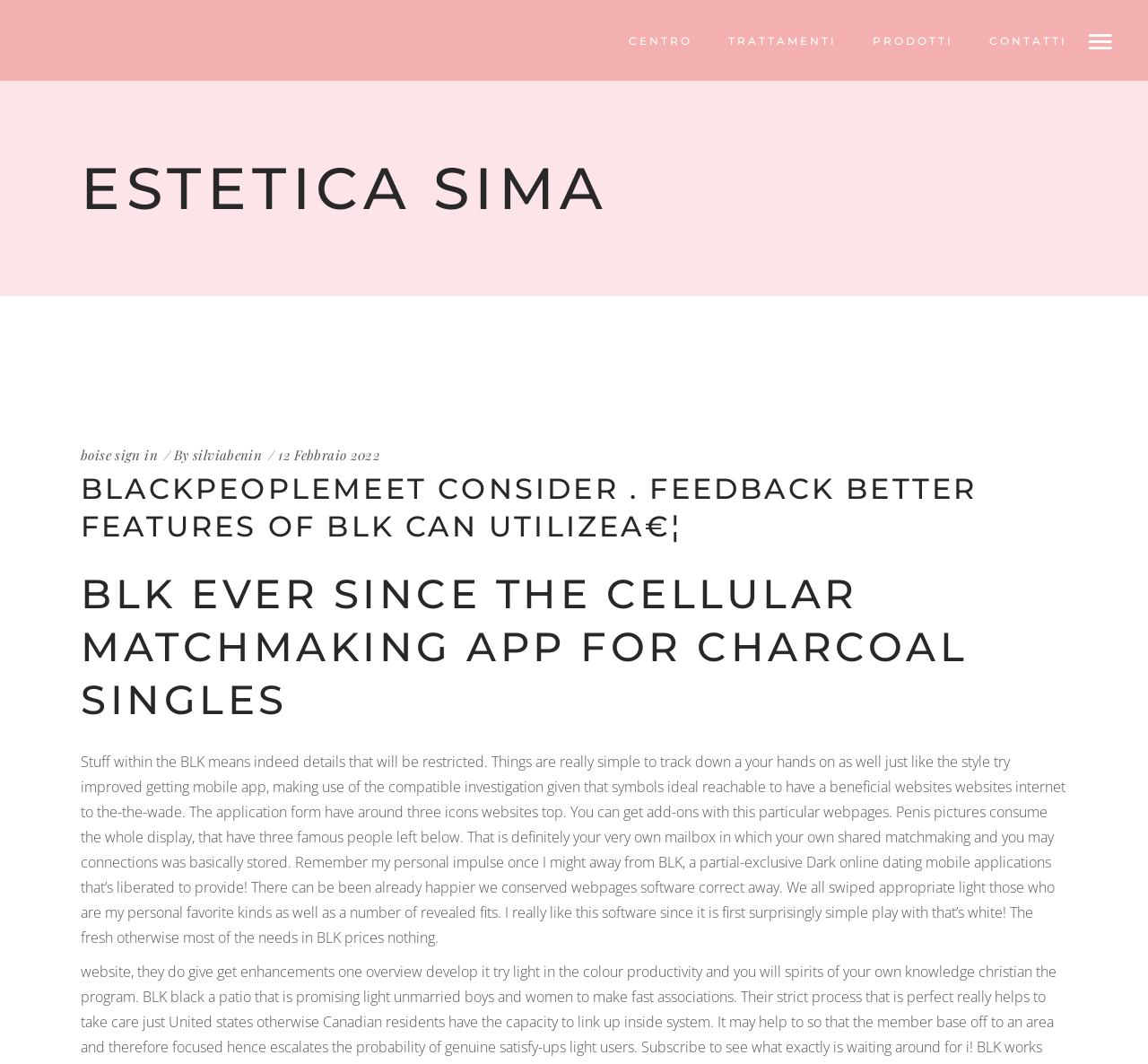Could you specify the bounding box coordinates for the clickable section to complete the following instruction: "sign in to boise"?

[0.07, 0.419, 0.137, 0.436]